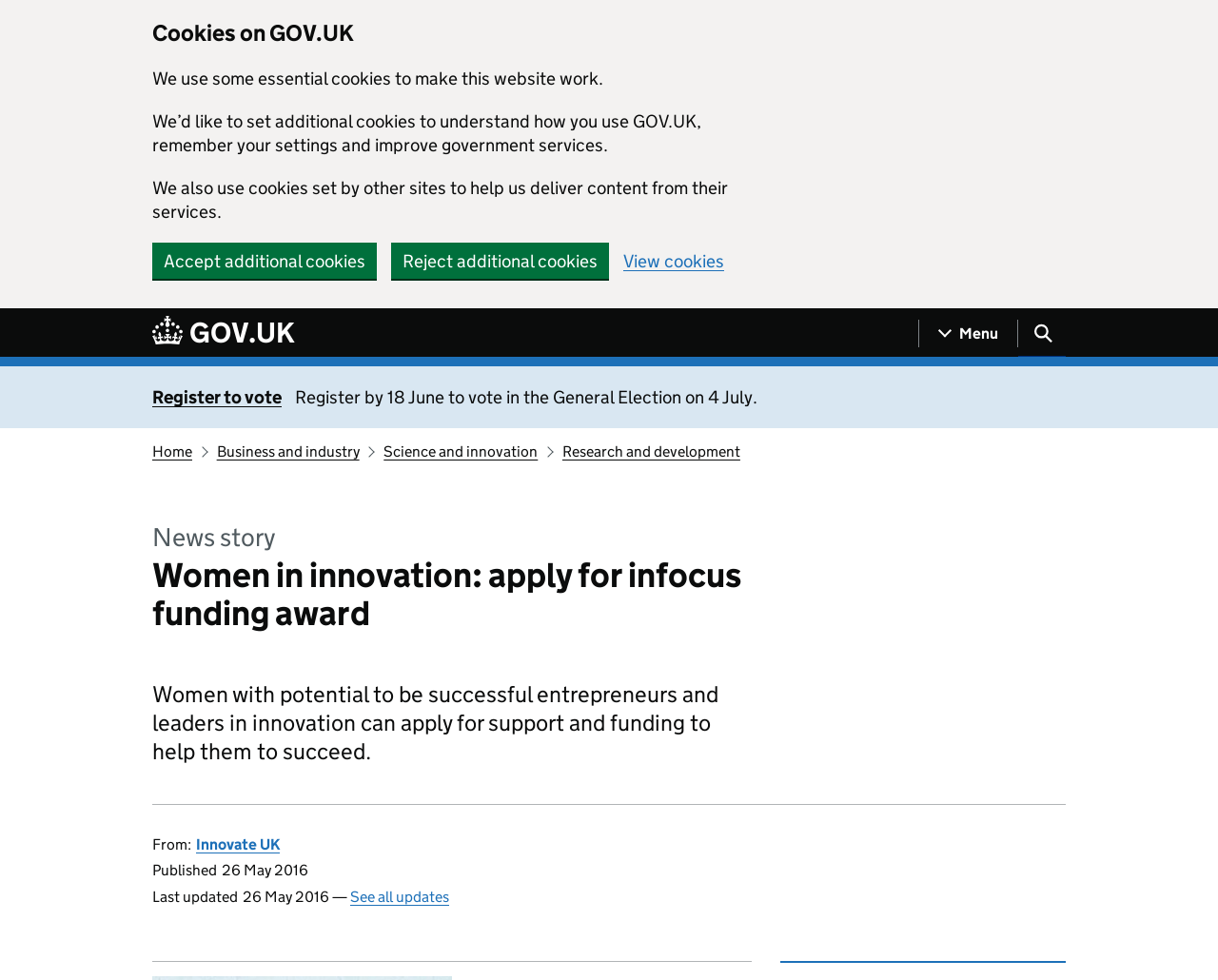Based on the element description View cookies, identify the bounding box of the UI element in the given webpage screenshot. The coordinates should be in the format (top-left x, top-left y, bottom-right x, bottom-right y) and must be between 0 and 1.

[0.512, 0.257, 0.595, 0.276]